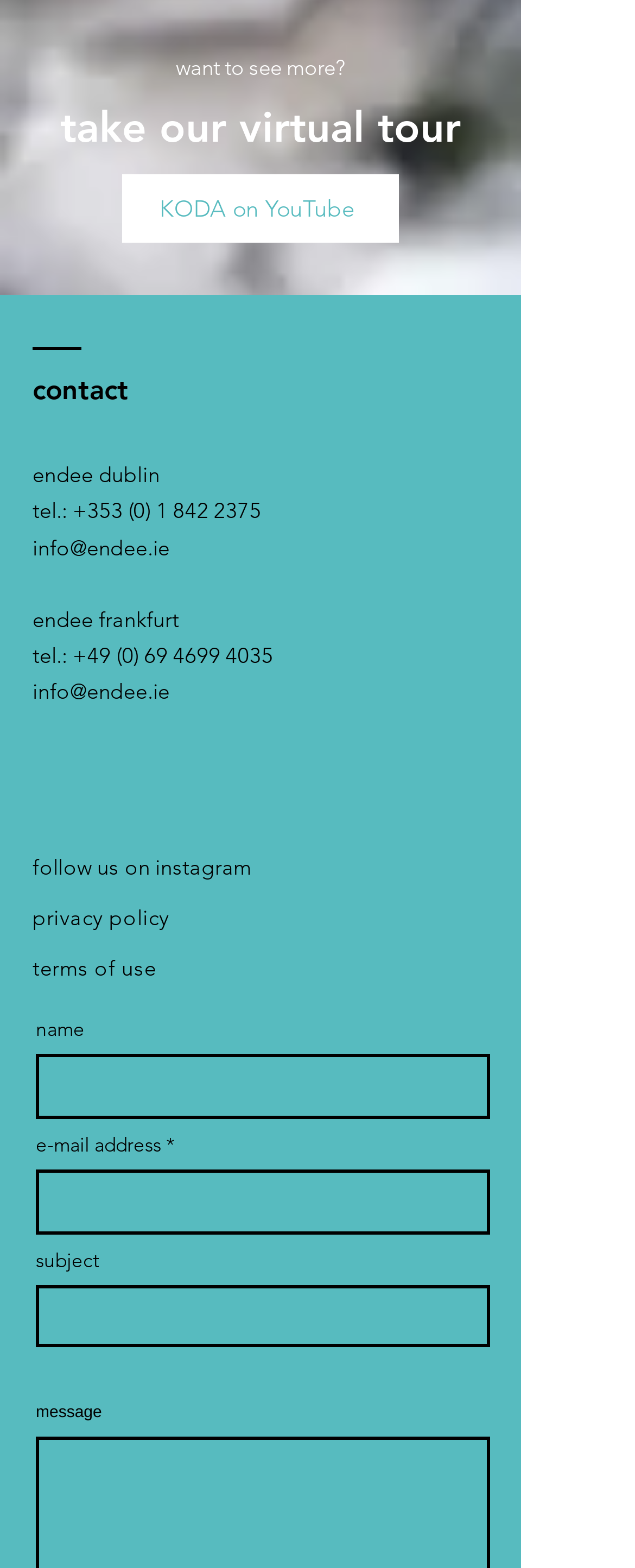Please specify the bounding box coordinates of the clickable region necessary for completing the following instruction: "enter your name". The coordinates must consist of four float numbers between 0 and 1, i.e., [left, top, right, bottom].

[0.056, 0.672, 0.772, 0.713]